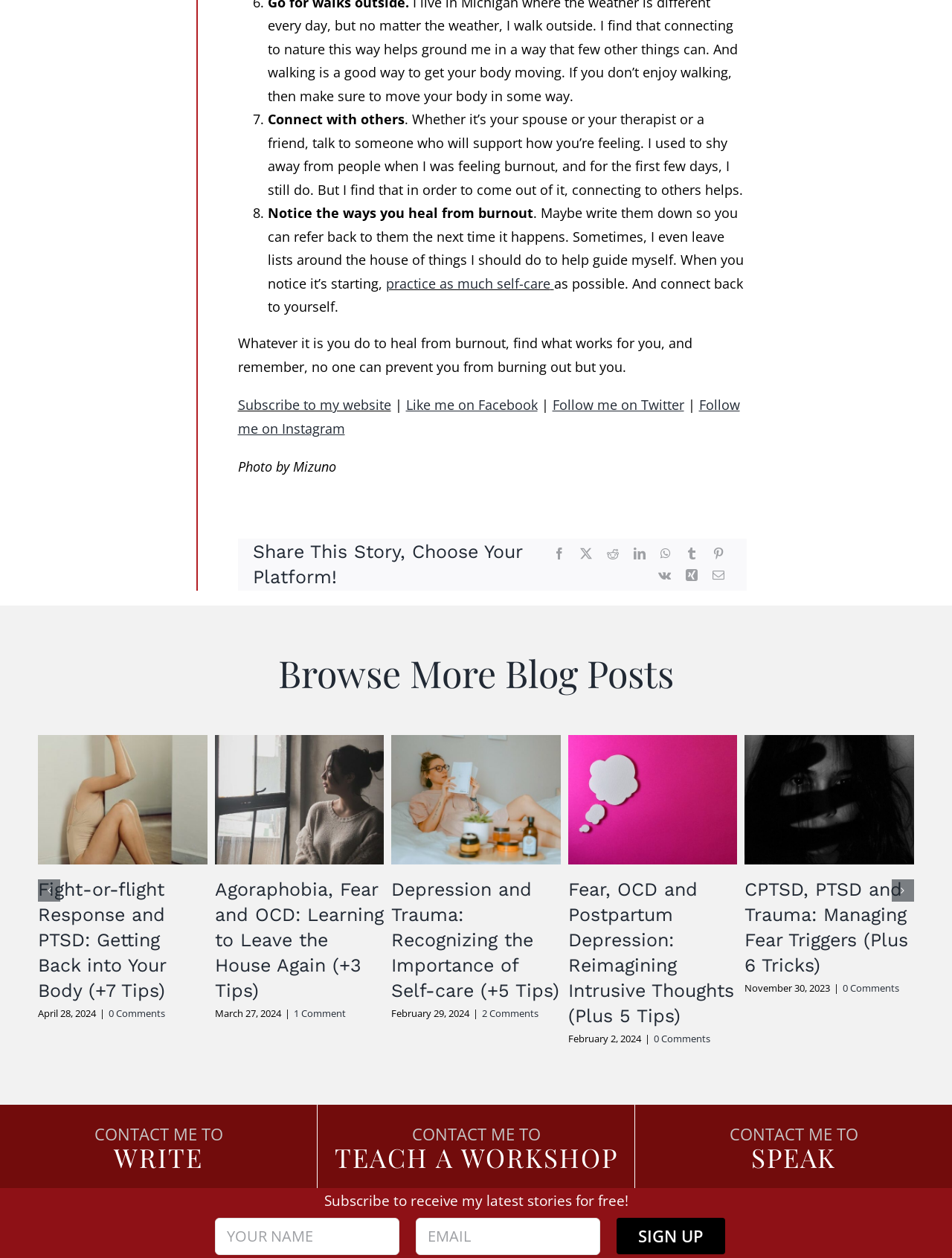Can you find the bounding box coordinates for the element to click on to achieve the instruction: "Click on the 'Subscribe to my website' link"?

[0.25, 0.315, 0.411, 0.329]